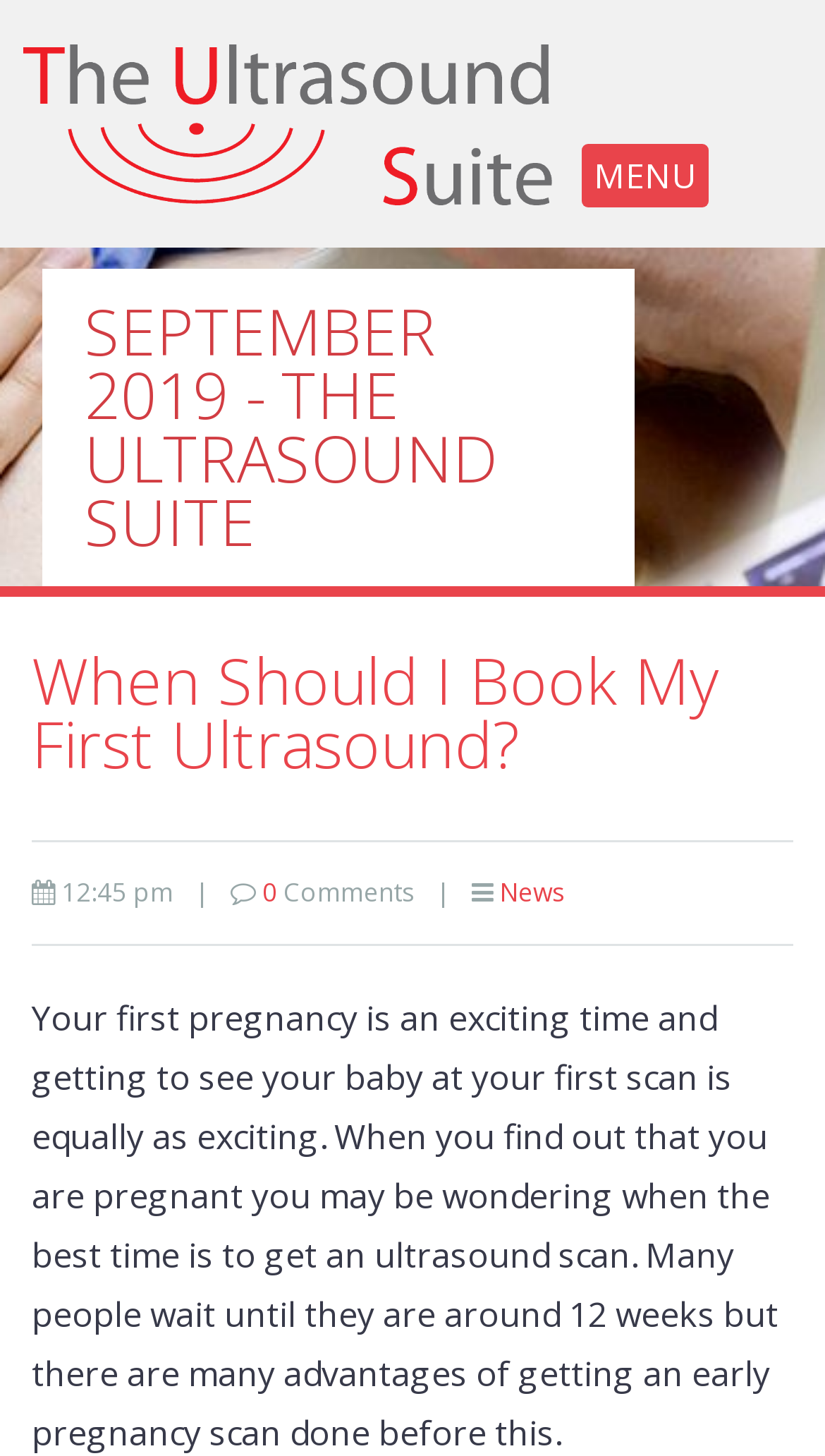Respond with a single word or phrase:
What is the name of the ultrasound suite?

The Ultrasound Suite